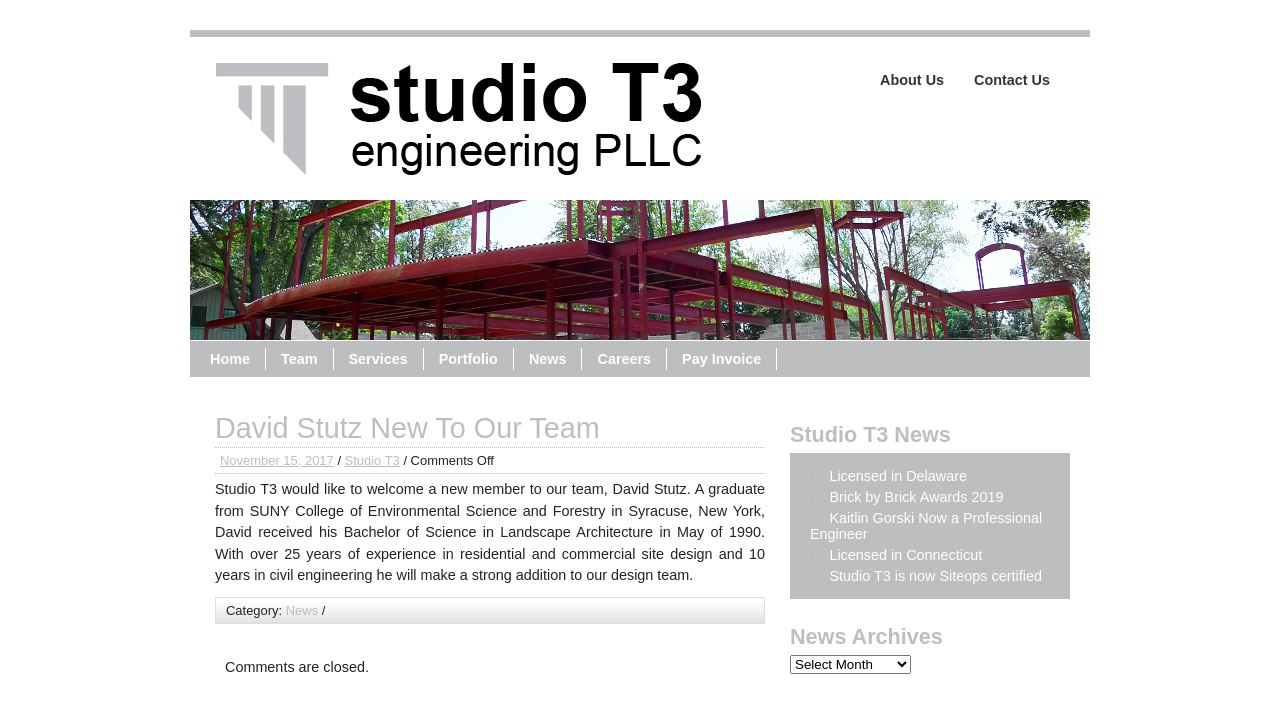Determine the bounding box coordinates of the clickable region to follow the instruction: "Select an option from the 'News Archives' dropdown".

[0.617, 0.924, 0.712, 0.951]